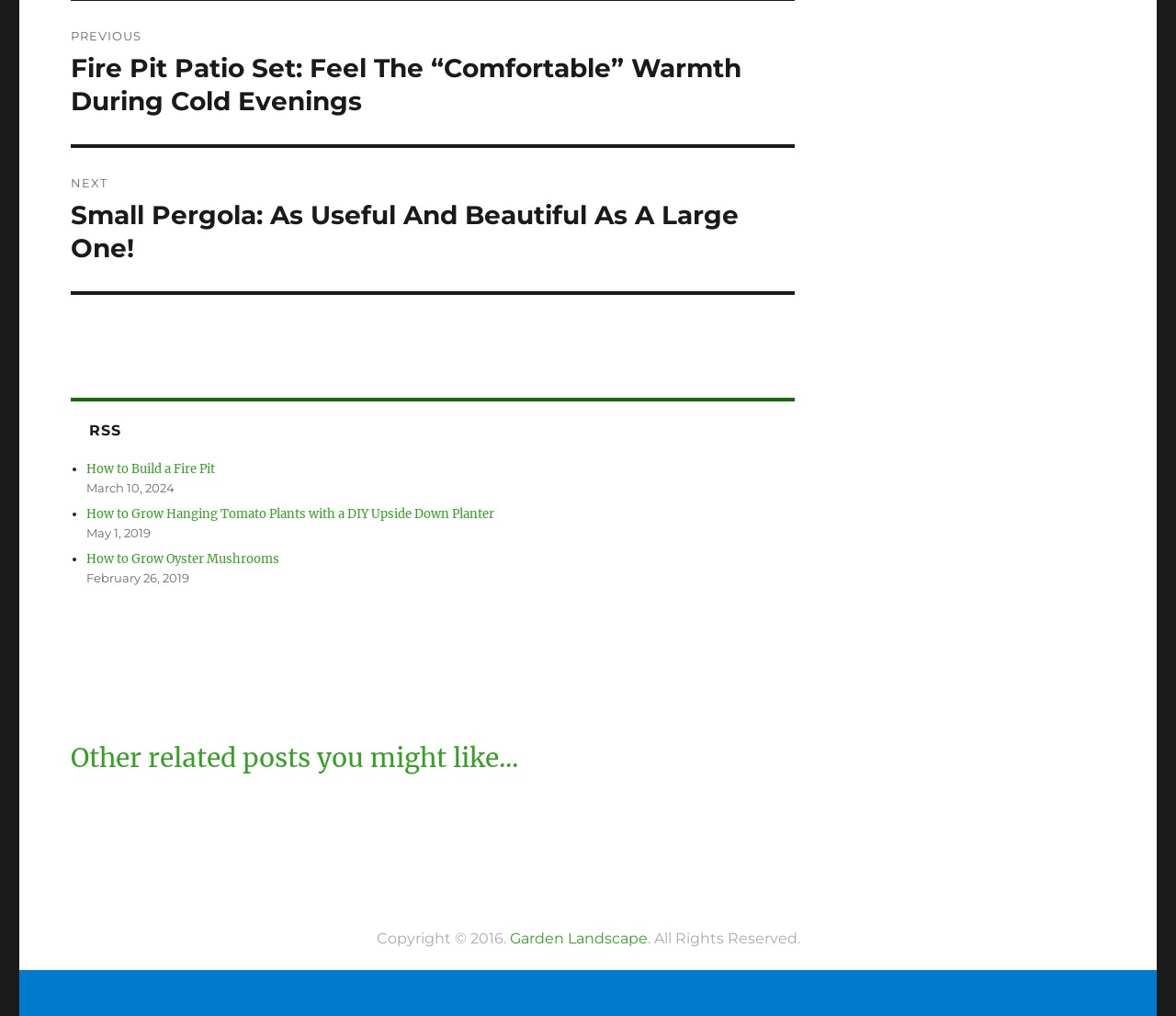Please identify the bounding box coordinates of where to click in order to follow the instruction: "Go to next post".

[0.06, 0.145, 0.676, 0.286]